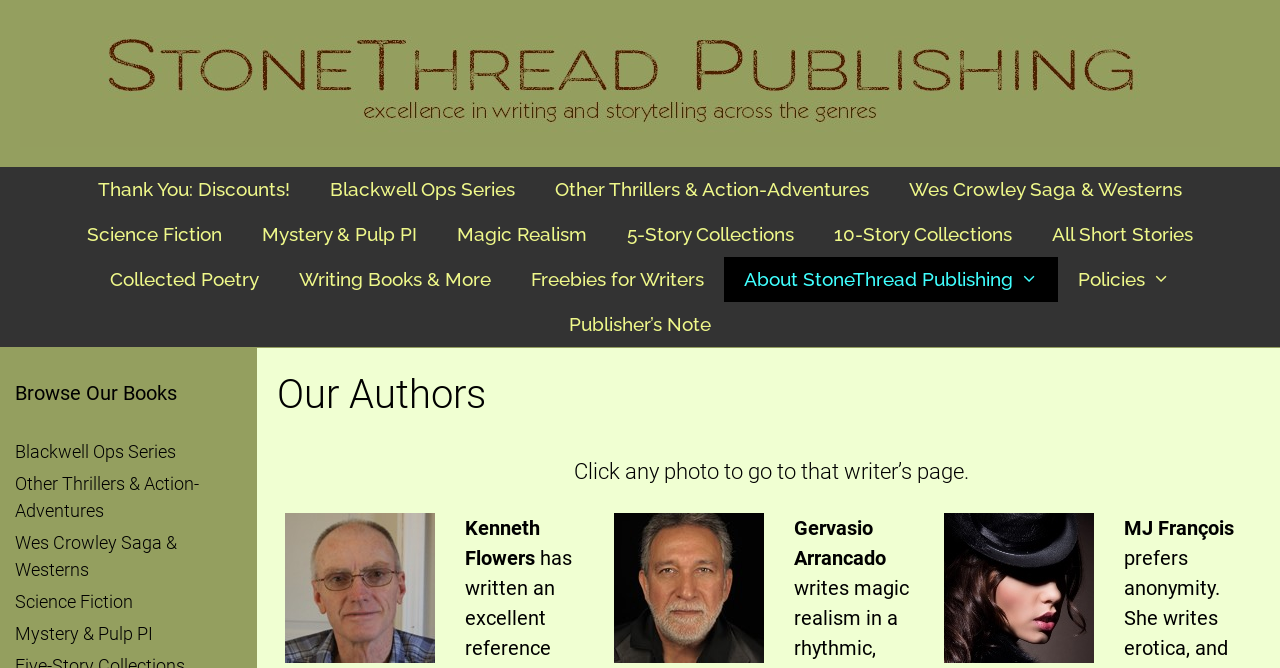Please provide a comprehensive answer to the question based on the screenshot: What is the last link in the navigation section?

The last link element in the navigation section is labeled as 'Policies', which is likely a link to a webpage with information about the publishing company's policies.